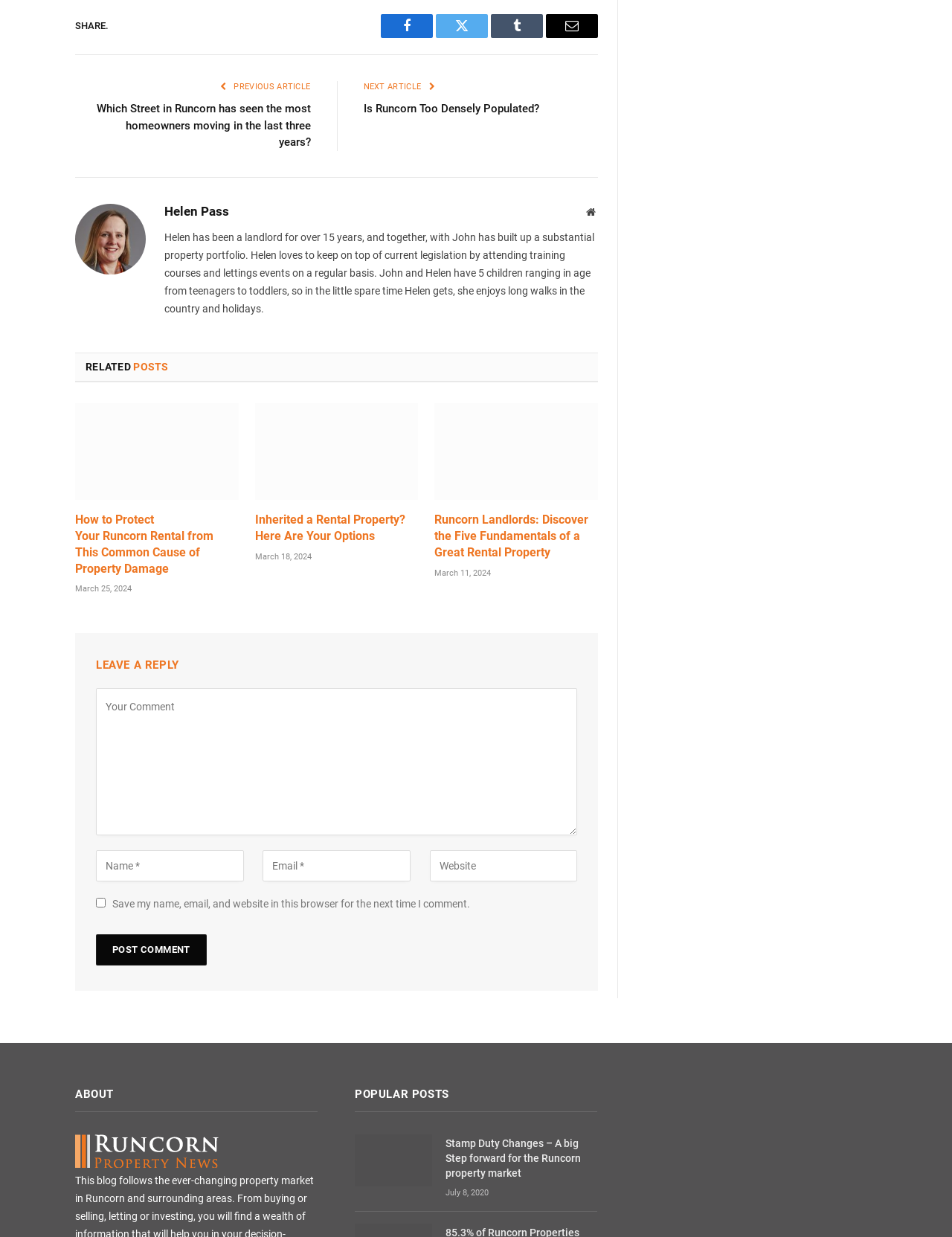Based on the element description, predict the bounding box coordinates (top-left x, top-left y, bottom-right x, bottom-right y) for the UI element in the screenshot: name="email" placeholder="Email *"

[0.276, 0.688, 0.431, 0.713]